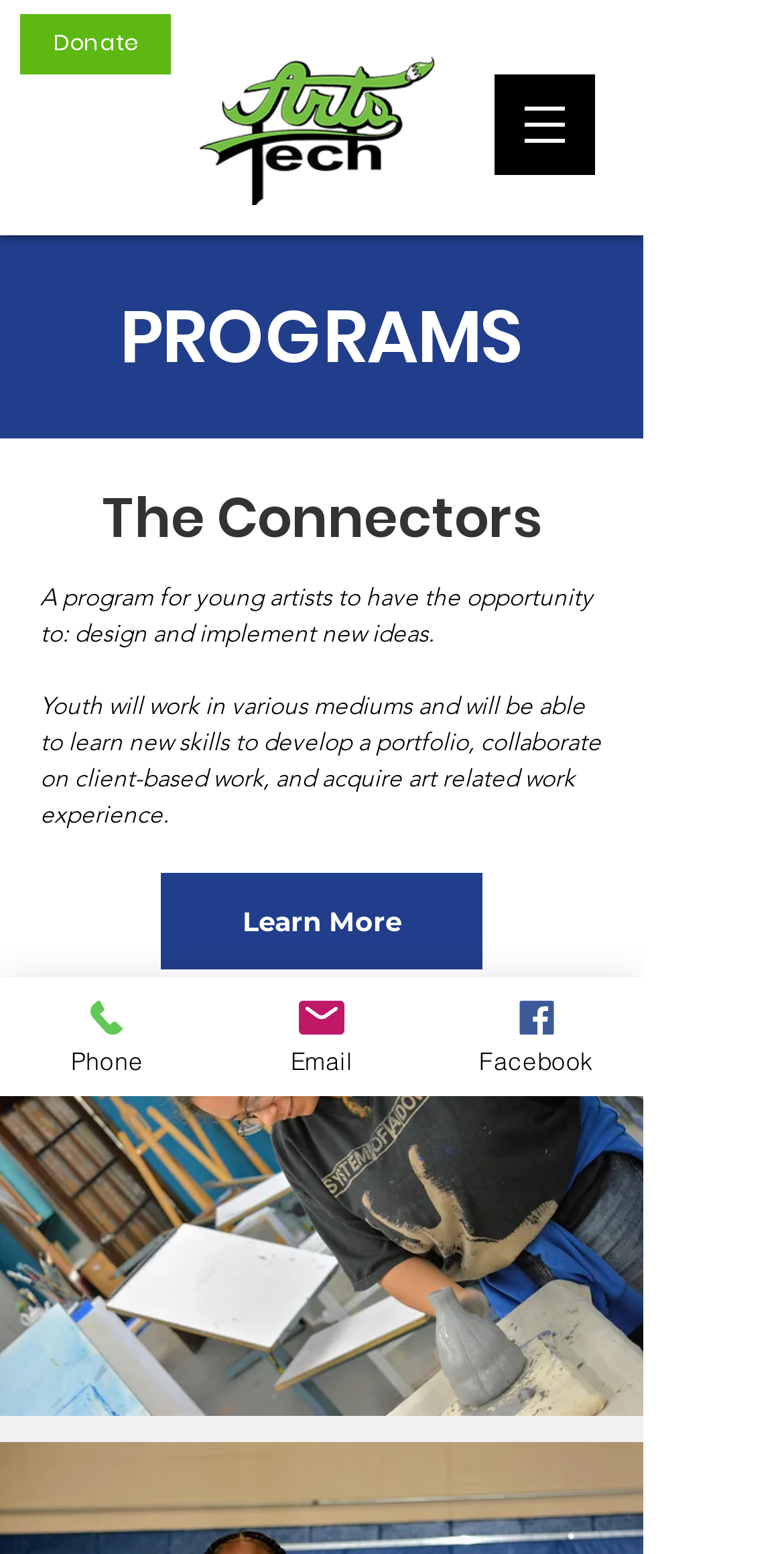What are the ways to contact the organization?
Look at the image and respond with a one-word or short-phrase answer.

Phone, Email, Facebook